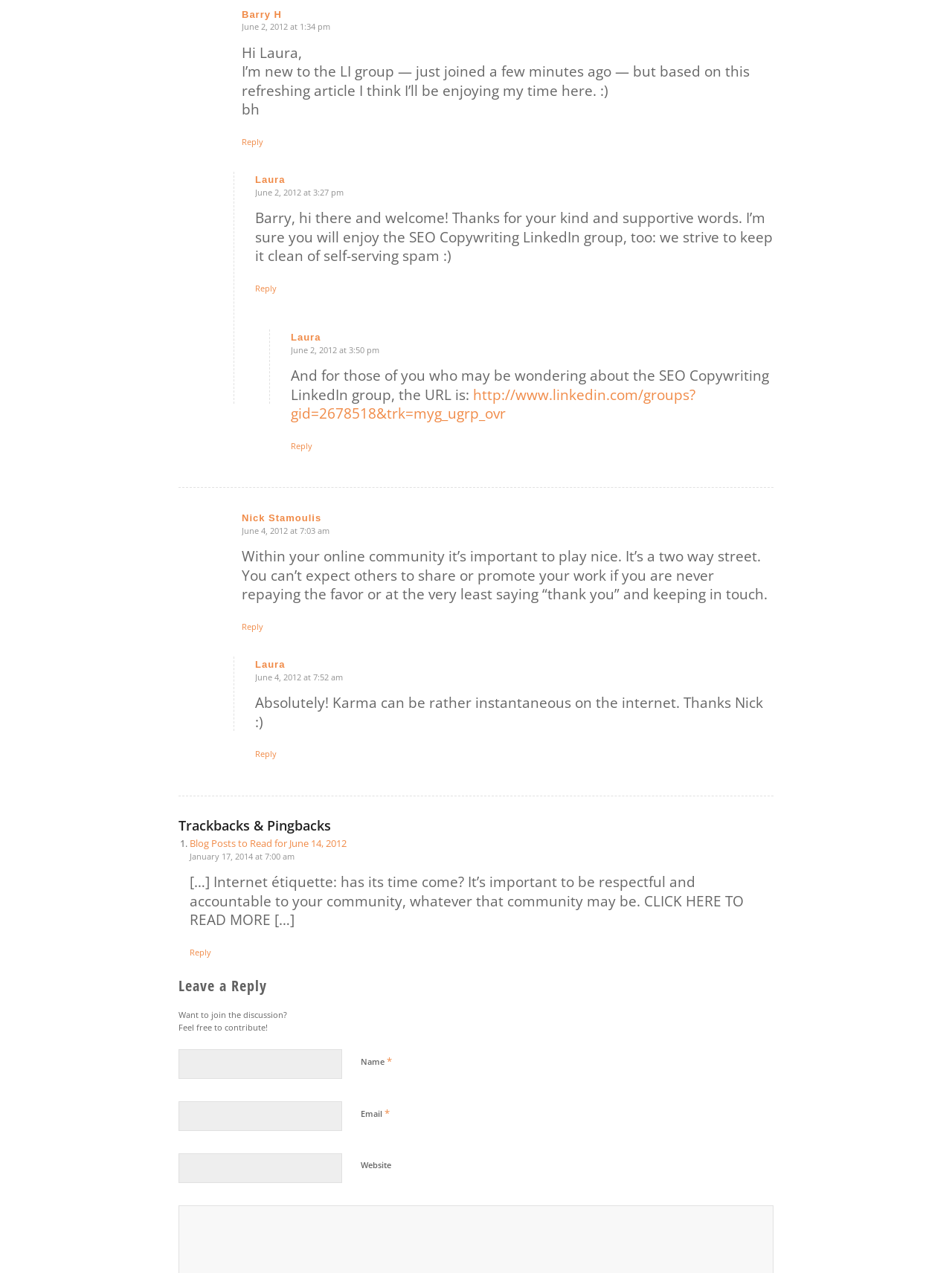What is the topic of discussion on this webpage?
Based on the image, give a concise answer in the form of a single word or short phrase.

Internet etiquette